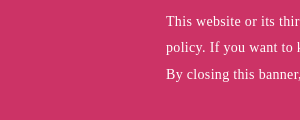Provide an extensive narrative of what is shown in the image.

This image features a notice banner prominently displayed on a maroon background. The text informs visitors that the website or its third-party tools utilize cookies essential for functionality and compliance with the cookie policy. It encourages users to learn more about cookie usage or withdraw their consent. The message indicates that by closing the banner, scrolling the page, clicking a link, or continuing to browse, users agree to the use of cookies, highlighting the importance of consent in digital interactions. This banner serves as a crucial reminder of web policy and user rights regarding data tracking.